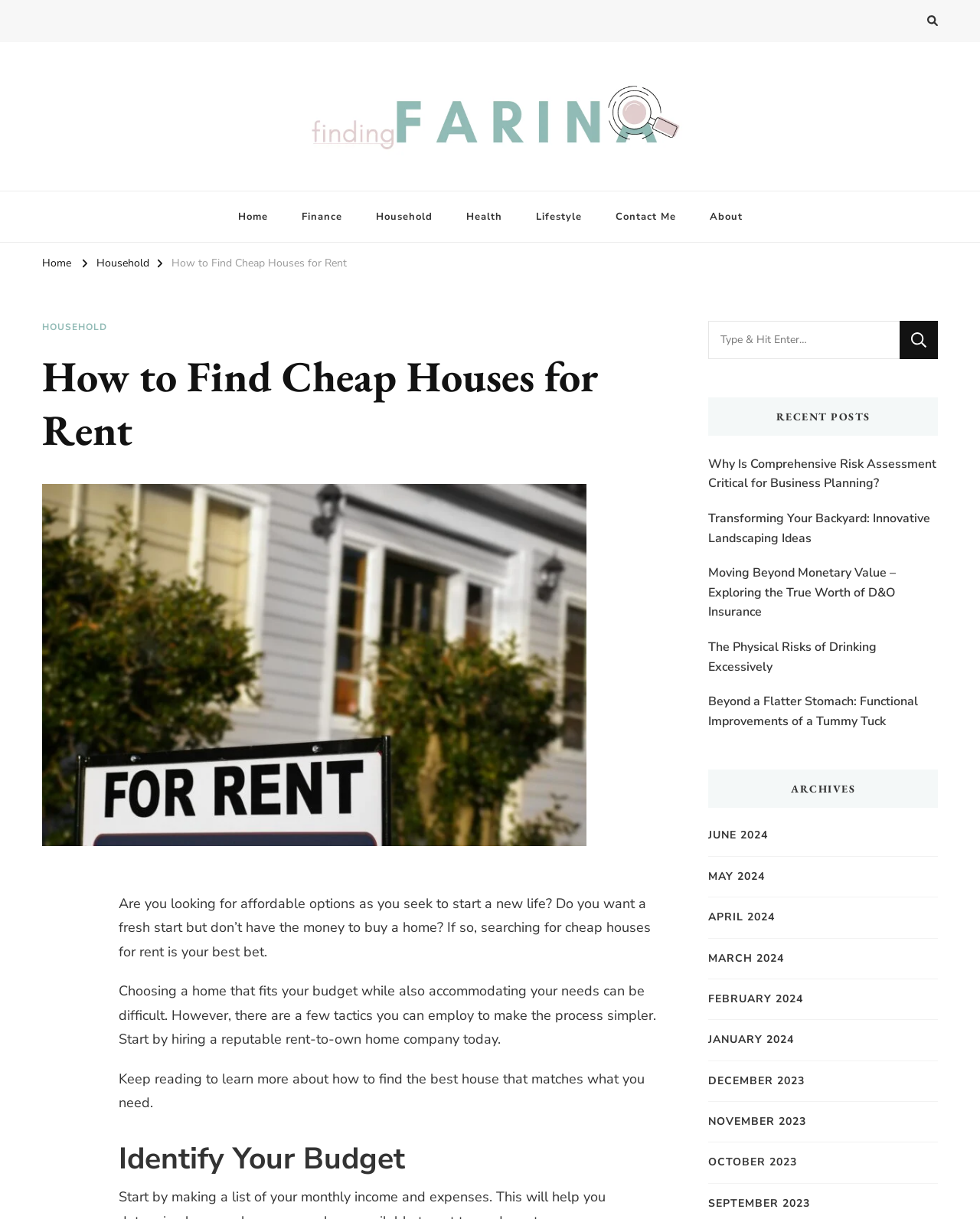Provide a thorough summary of the webpage.

This webpage is about finding cheap houses for rent, with a focus on affordable housing options. At the top, there is a button and a link to "Finding Farina" with an accompanying image. Below this, there is a header with the title "Taking Care of Finances, Health & Home". 

To the right of this header, there is a mobile navigation menu with links to different categories, including "Home", "Finance", "Household", "Health", "Lifestyle", "Contact Me", and "About". 

Below the header, there are two rows of links. The first row has links to "Home" and "Household", while the second row has a link to the current page, "How to Find Cheap Houses for Rent". 

The main content of the page is divided into sections. The first section has a heading "How to Find Cheap Houses for Rent" and an image with a descriptive text about the cost of living and finding affordable housing. 

Below this, there are three paragraphs of text discussing the importance of finding a home that fits one's budget and the process of searching for cheap houses for rent. 

The next section has a heading "Identify Your Budget" and appears to be the start of a guide or tutorial on finding affordable housing. 

To the right of the main content, there is a search bar with a button and a heading "RECENT POSTS" above a list of links to recent articles on various topics, including business planning, landscaping, insurance, and health. 

Below the recent posts, there is a heading "ARCHIVES" with a list of links to monthly archives from June 2024 to September 2023.